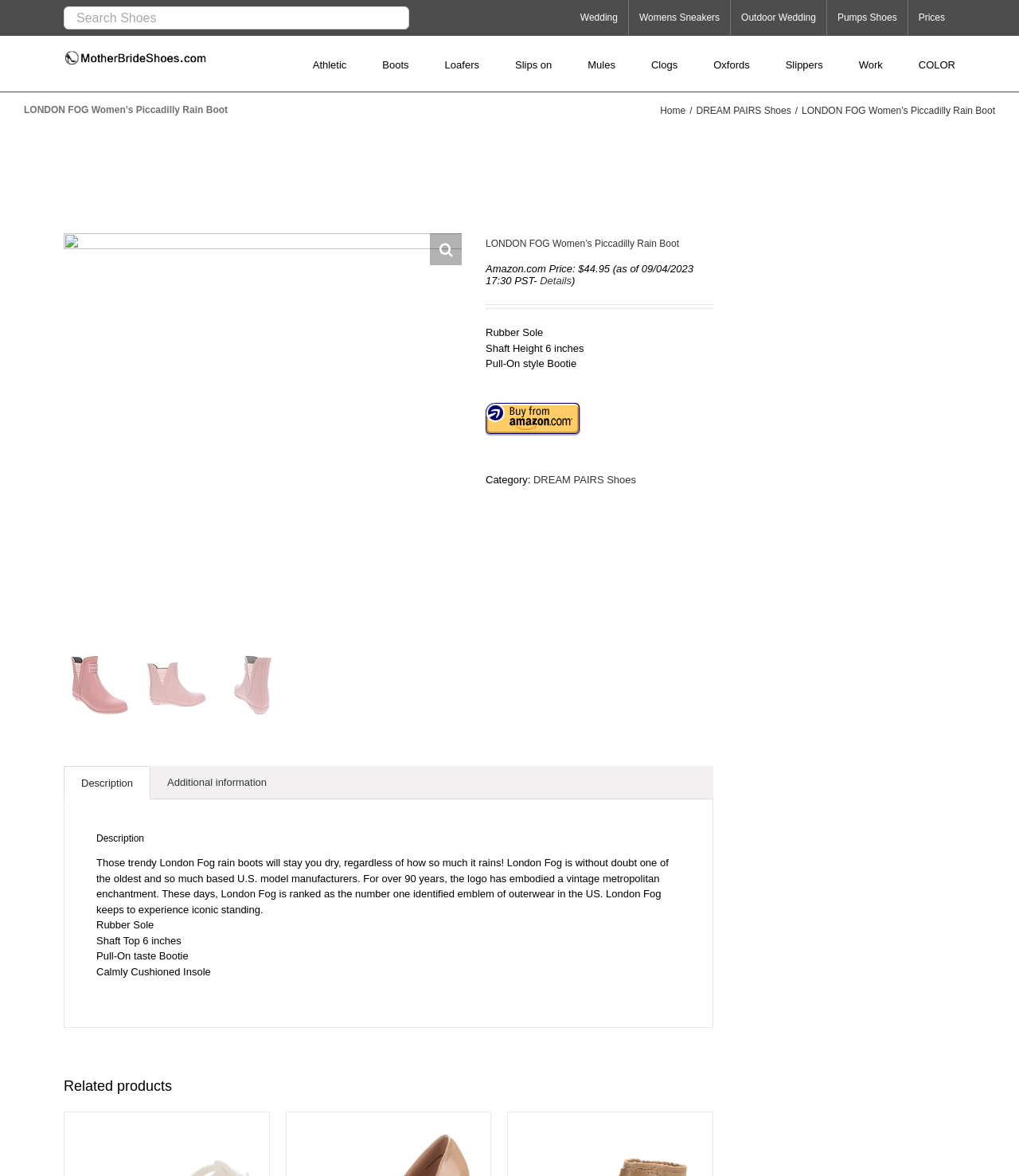Find the bounding box coordinates of the element to click in order to complete this instruction: "Read product description". The bounding box coordinates must be four float numbers between 0 and 1, denoted as [left, top, right, bottom].

[0.095, 0.707, 0.668, 0.719]